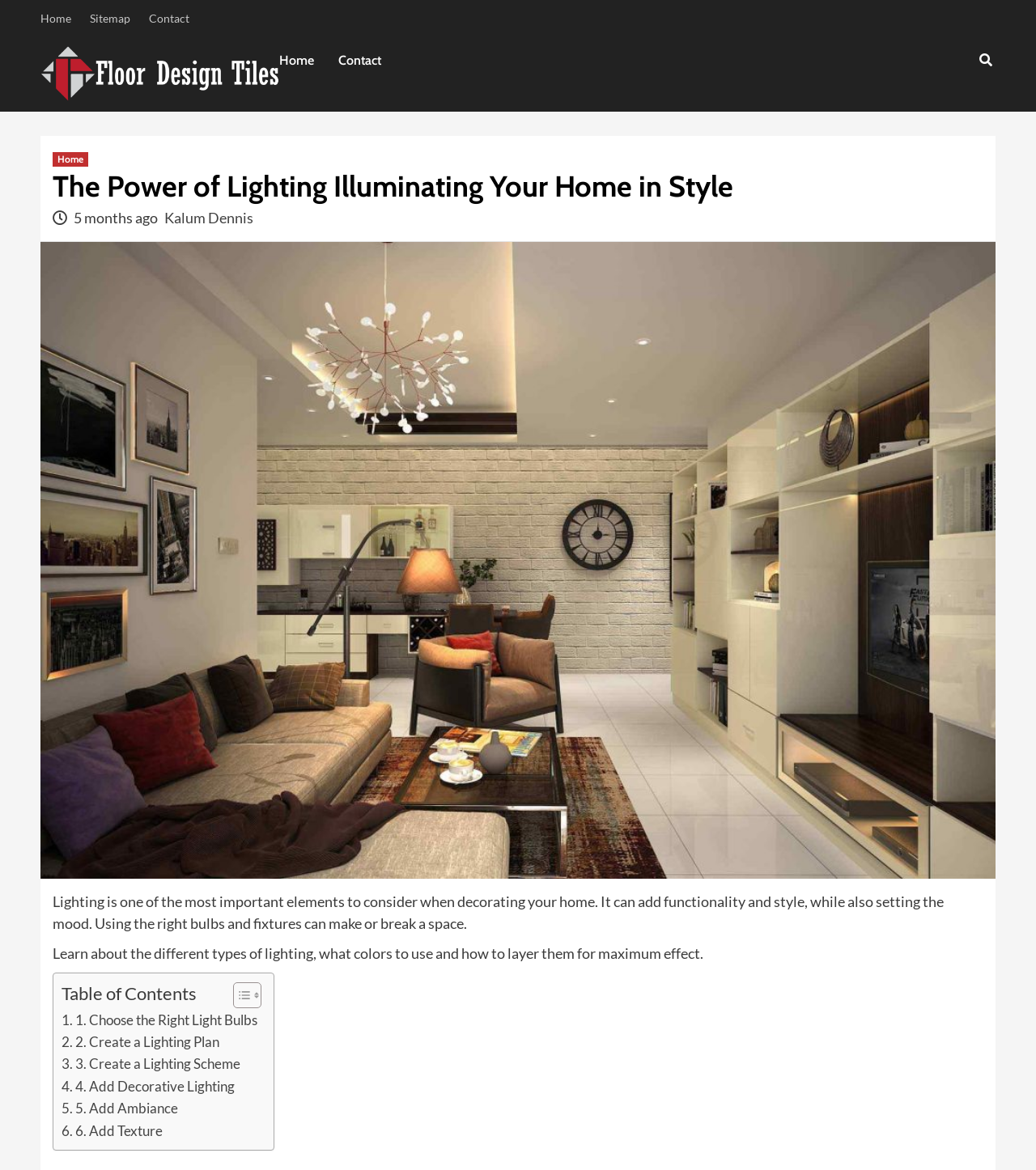Please find the top heading of the webpage and generate its text.

The Power of Lighting Illuminating Your Home in Style